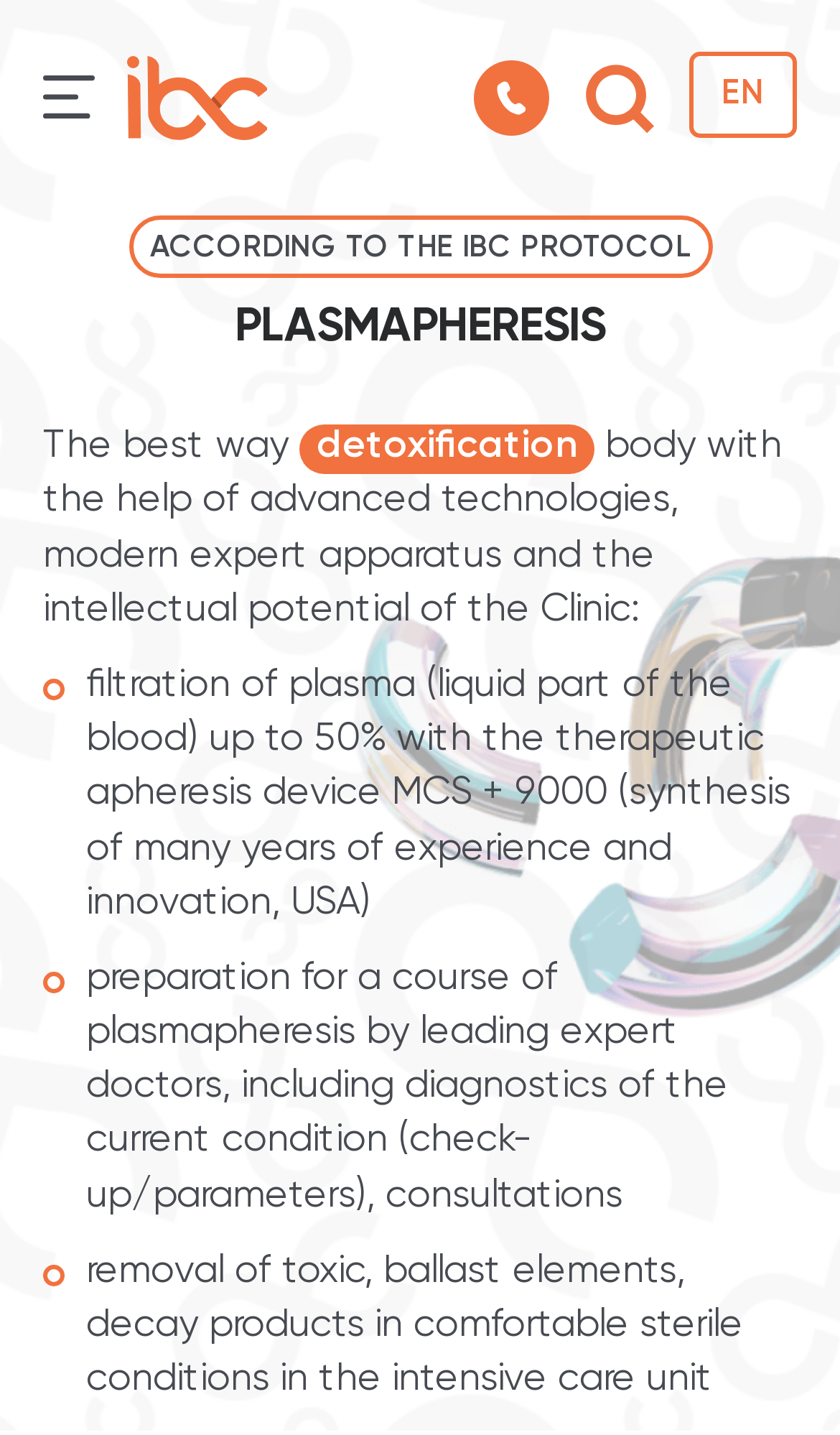Use a single word or phrase to answer the question:
What is the language of the webpage?

English